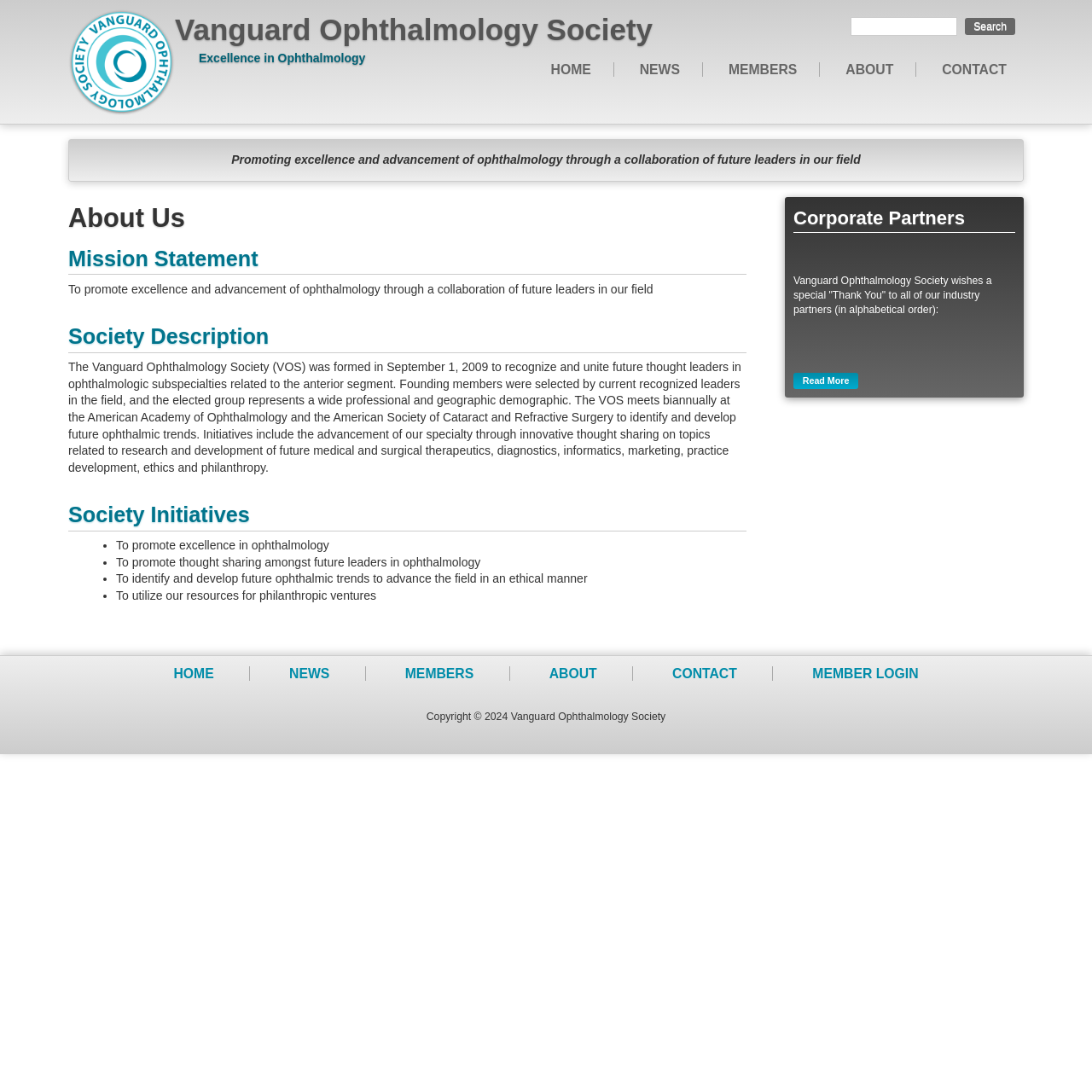Identify the bounding box coordinates for the region to click in order to carry out this instruction: "Go to the About page". Provide the coordinates using four float numbers between 0 and 1, formatted as [left, top, right, bottom].

[0.767, 0.055, 0.826, 0.073]